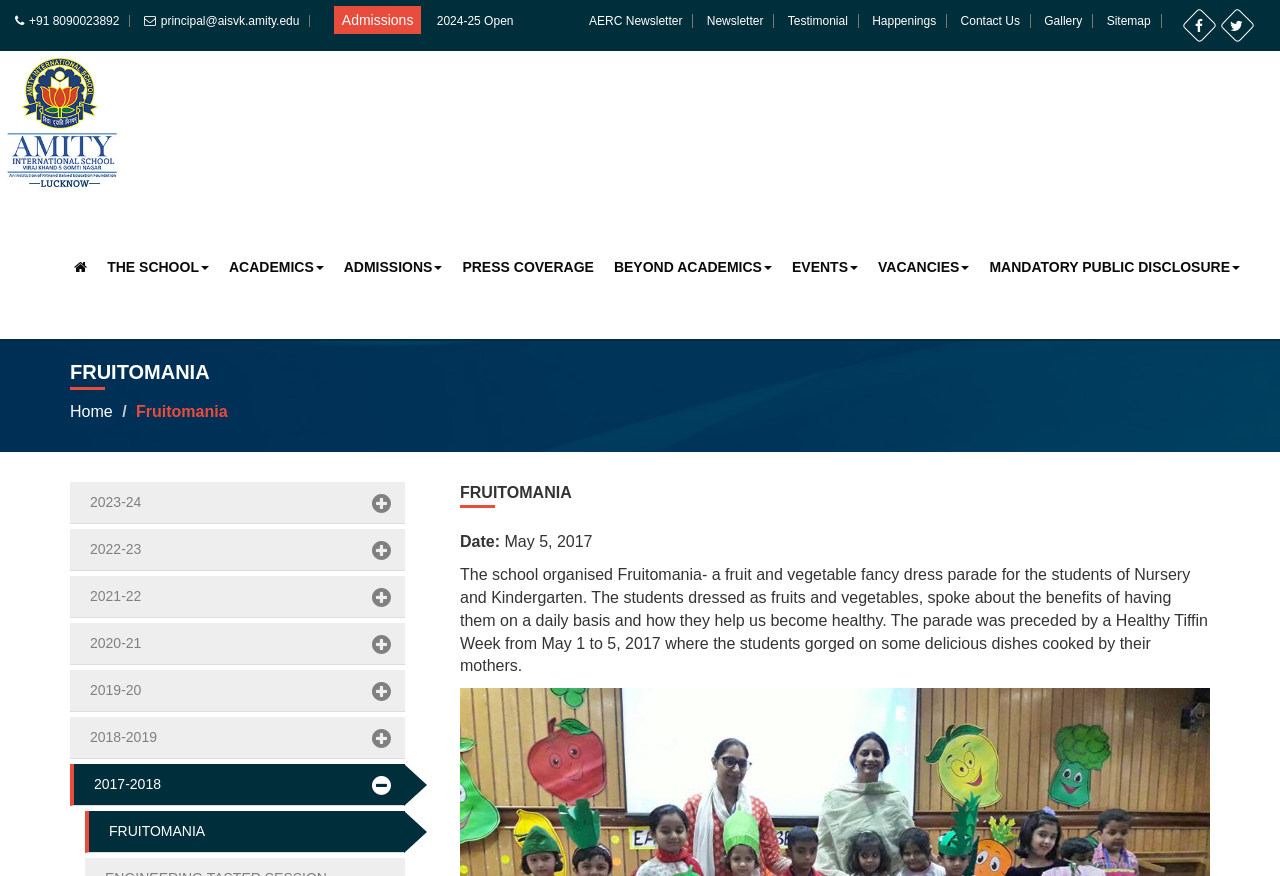Provide the bounding box for the UI element matching this description: "Mandatory Public Disclosure".

[0.765, 0.253, 0.977, 0.356]